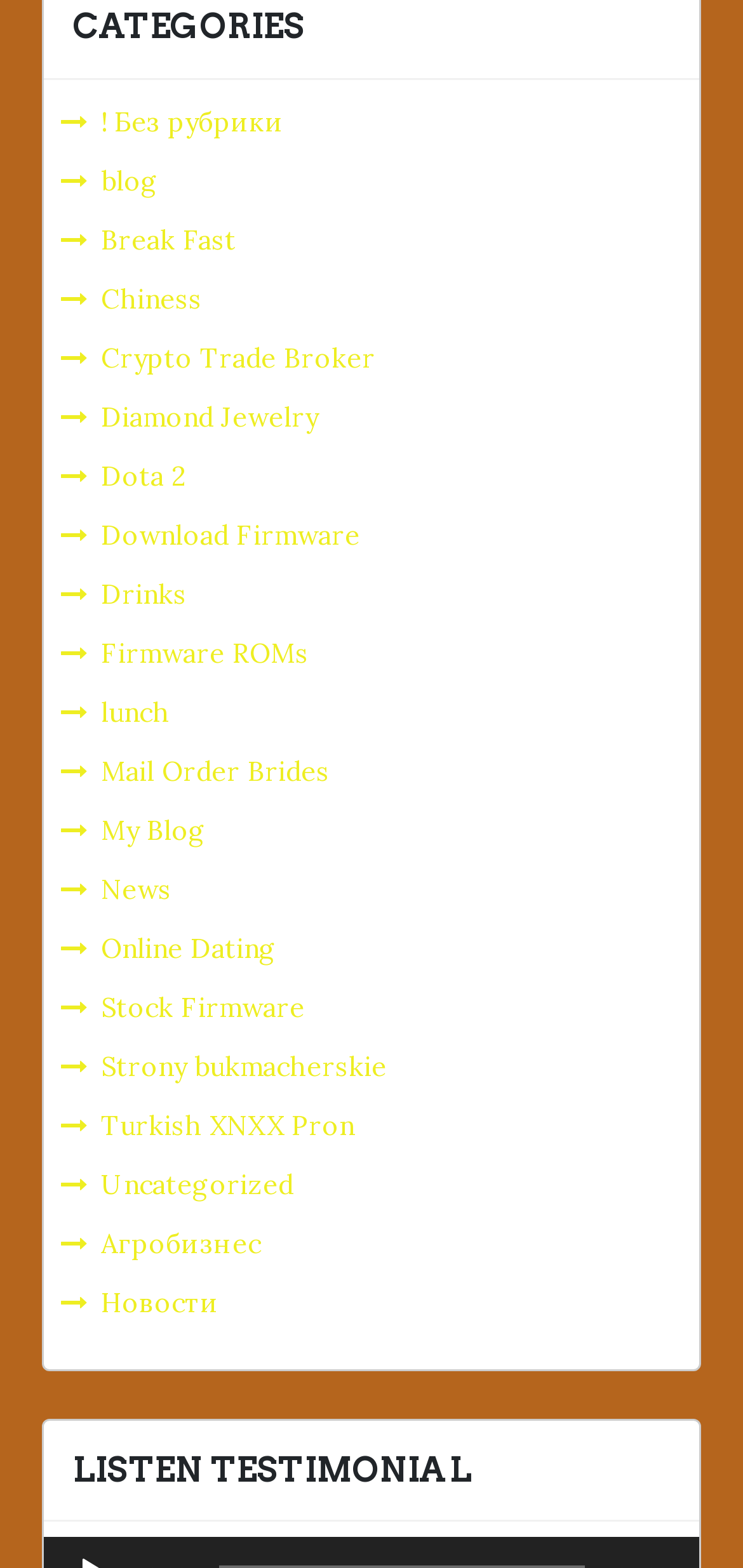Provide the bounding box coordinates of the HTML element described by the text: "Online Dating". The coordinates should be in the format [left, top, right, bottom] with values between 0 and 1.

[0.069, 0.587, 0.385, 0.621]